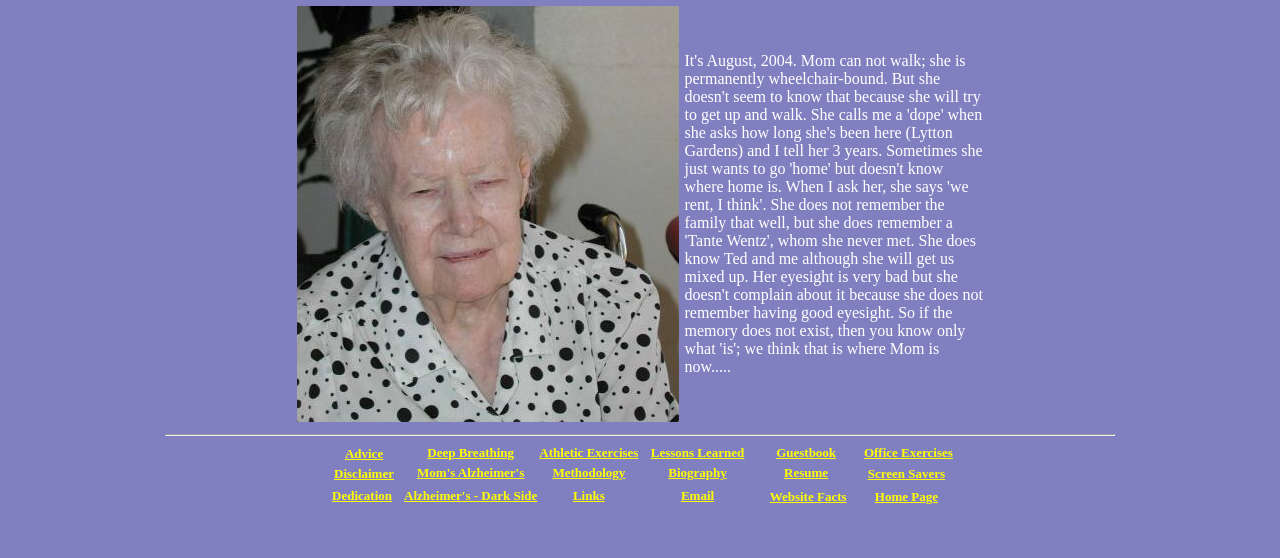Please answer the following question using a single word or phrase: What is the tone of the webpage?

Personal and emotional